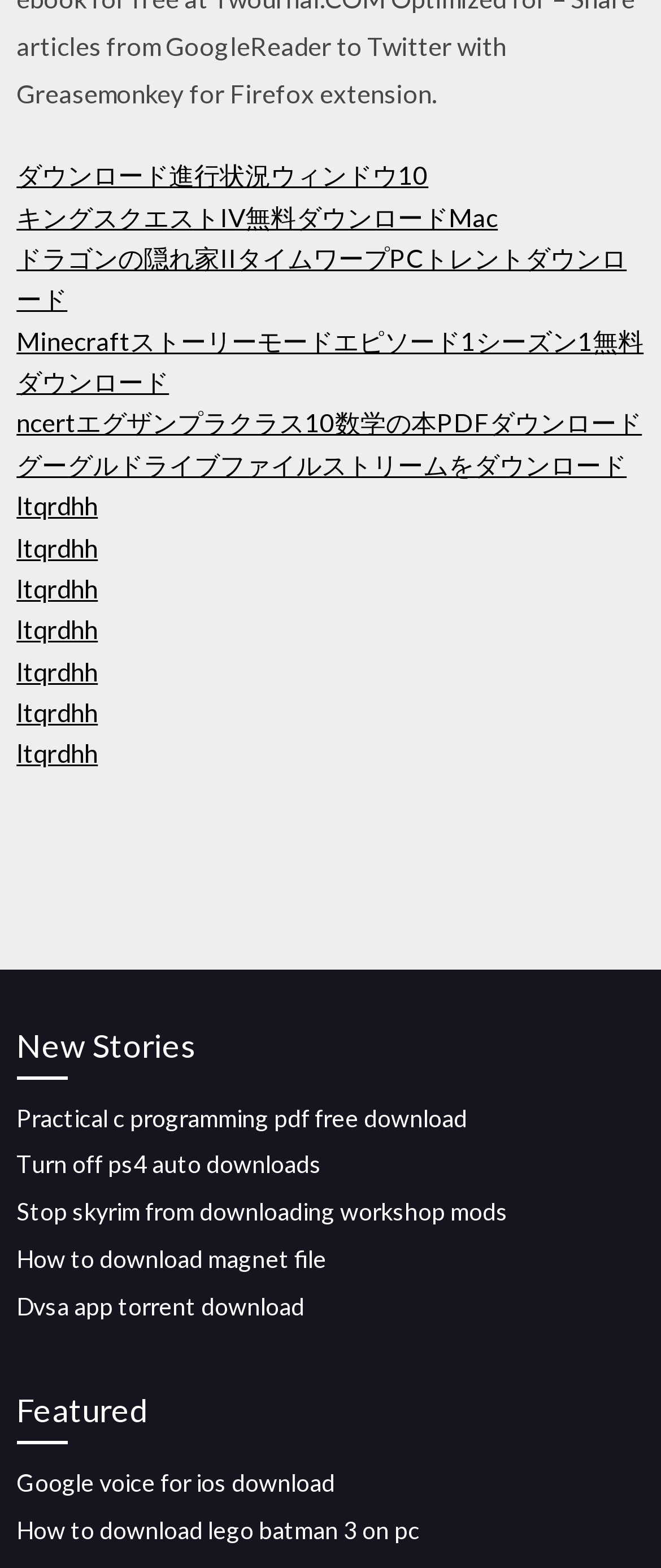What is the purpose of the link 'How to download magnet file'?
Please provide a single word or phrase answer based on the image.

To download magnet file